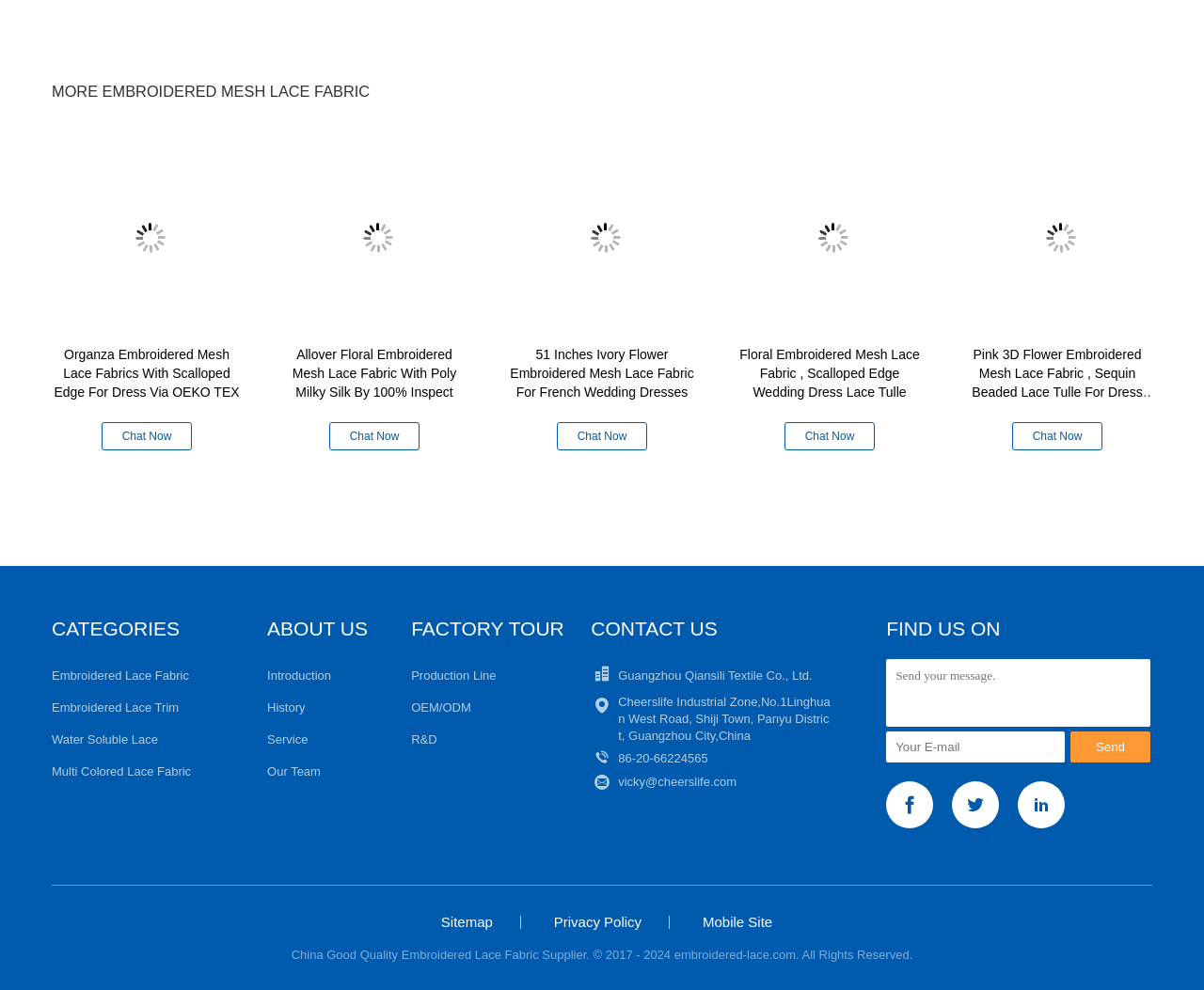Identify the bounding box coordinates of the clickable region to carry out the given instruction: "Follow the company on Facebook".

[0.791, 0.789, 0.83, 0.837]